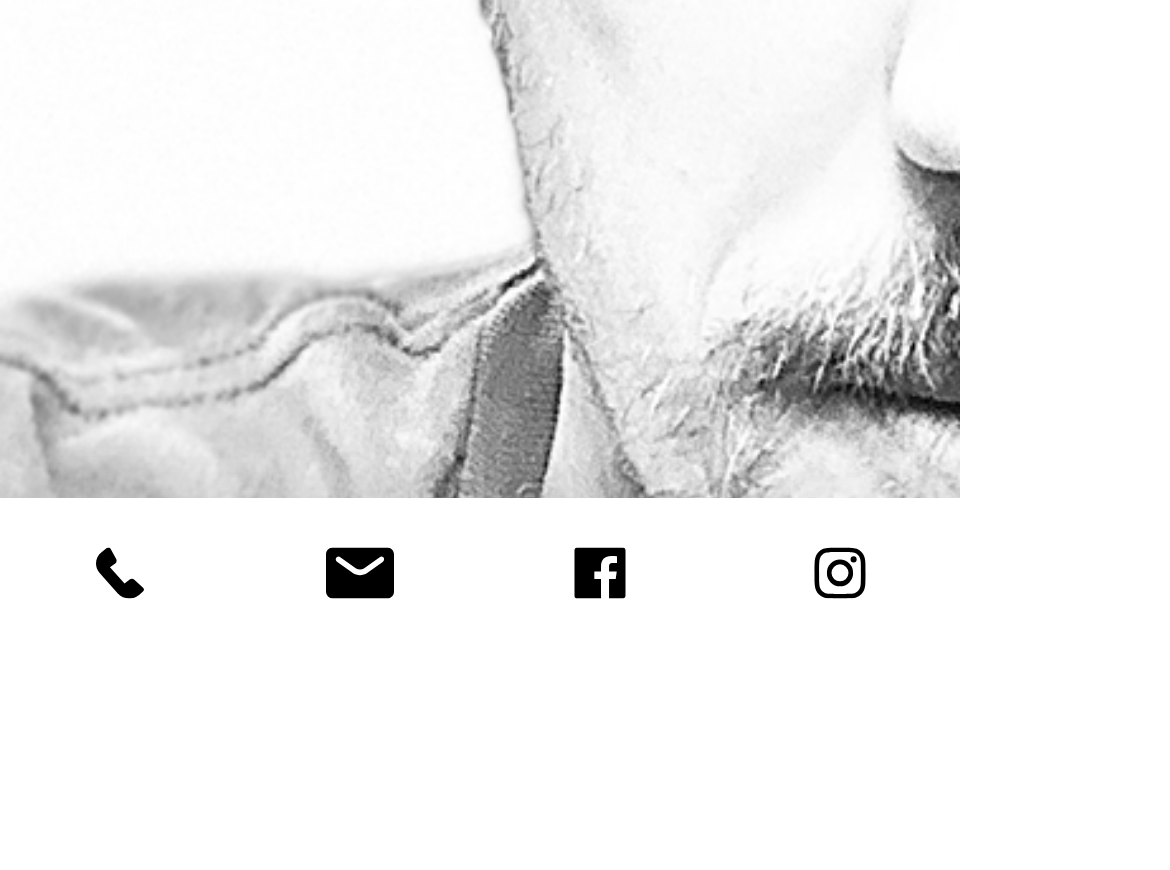Using the given description, provide the bounding box coordinates formatted as (top-left x, top-left y, bottom-right x, bottom-right y), with all values being floating point numbers between 0 and 1. Description: Phone

[0.0, 0.572, 0.205, 0.734]